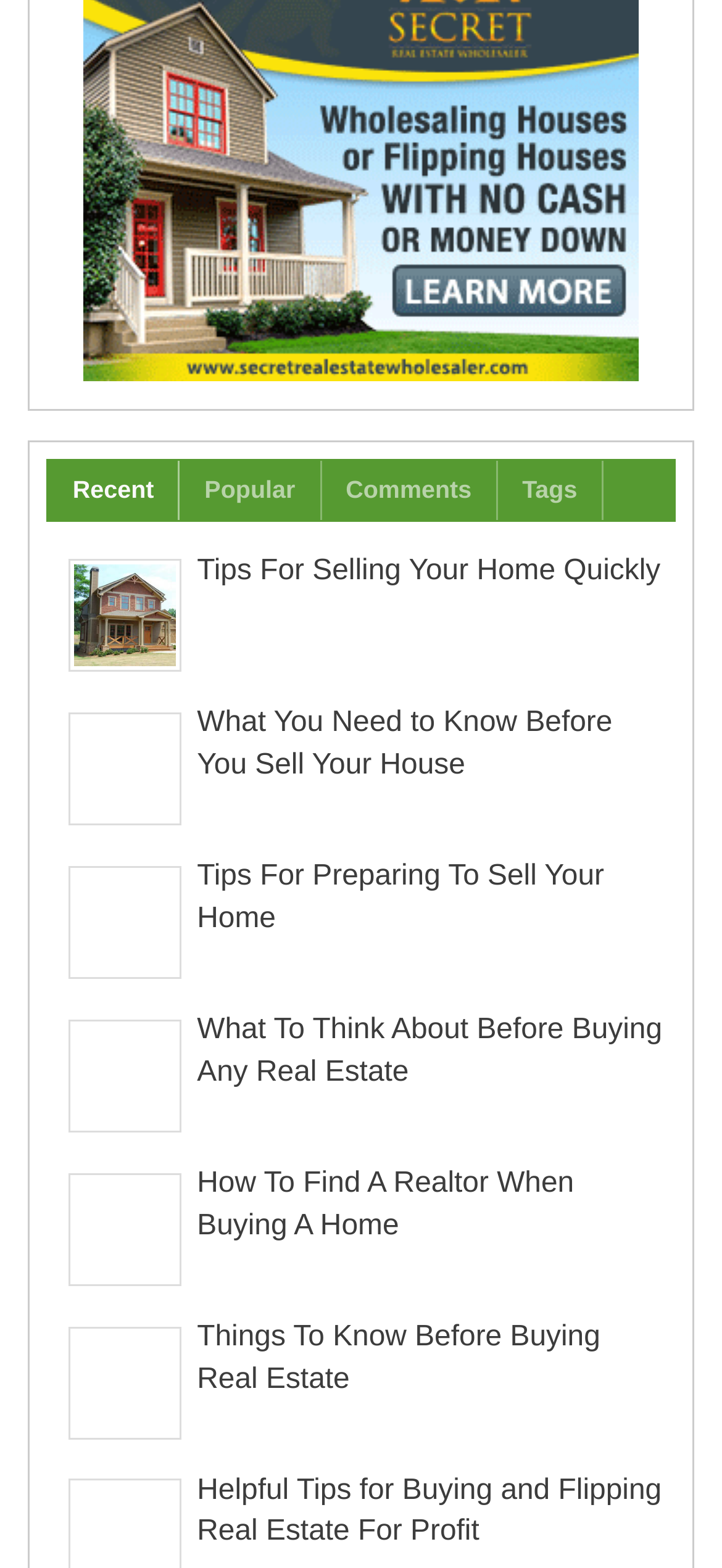Please answer the following question using a single word or phrase: 
What is the title of the first link?

Tips For Selling Your Home Quickly